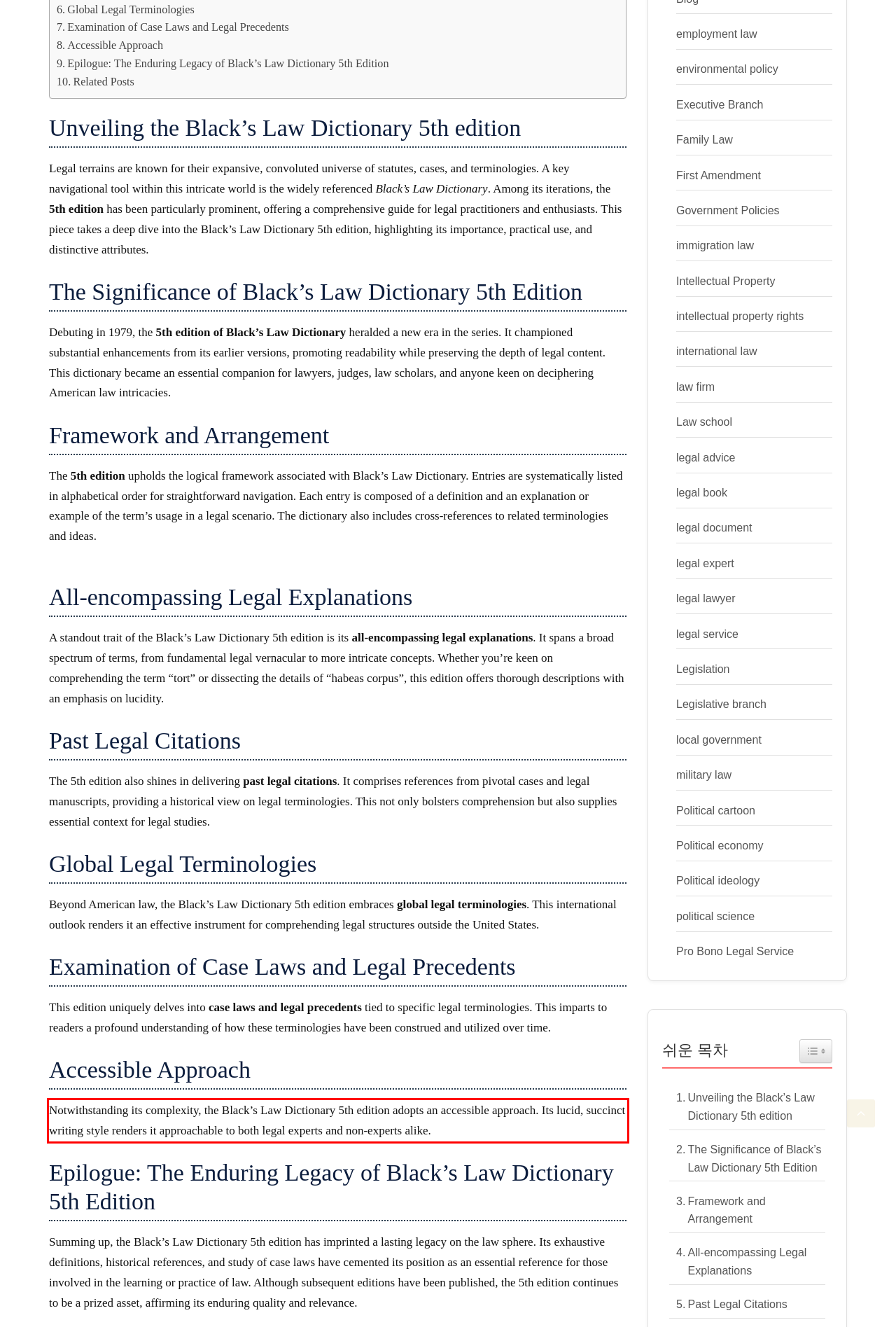Using the webpage screenshot, recognize and capture the text within the red bounding box.

Notwithstanding its complexity, the Black’s Law Dictionary 5th edition adopts an accessible approach. Its lucid, succinct writing style renders it approachable to both legal experts and non-experts alike.